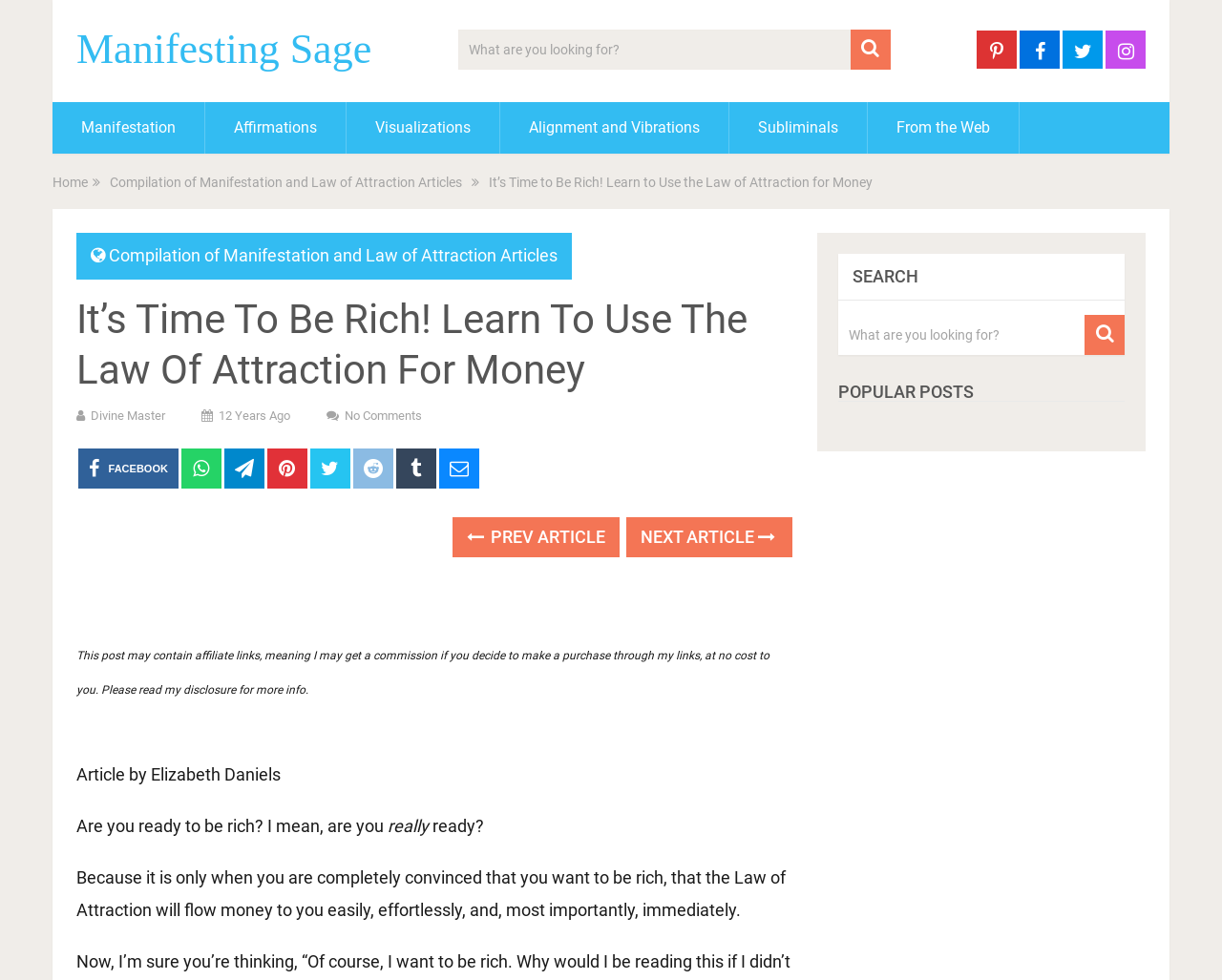Please identify the bounding box coordinates of the clickable region that I should interact with to perform the following instruction: "Click on the Facebook link". The coordinates should be expressed as four float numbers between 0 and 1, i.e., [left, top, right, bottom].

[0.064, 0.457, 0.146, 0.498]